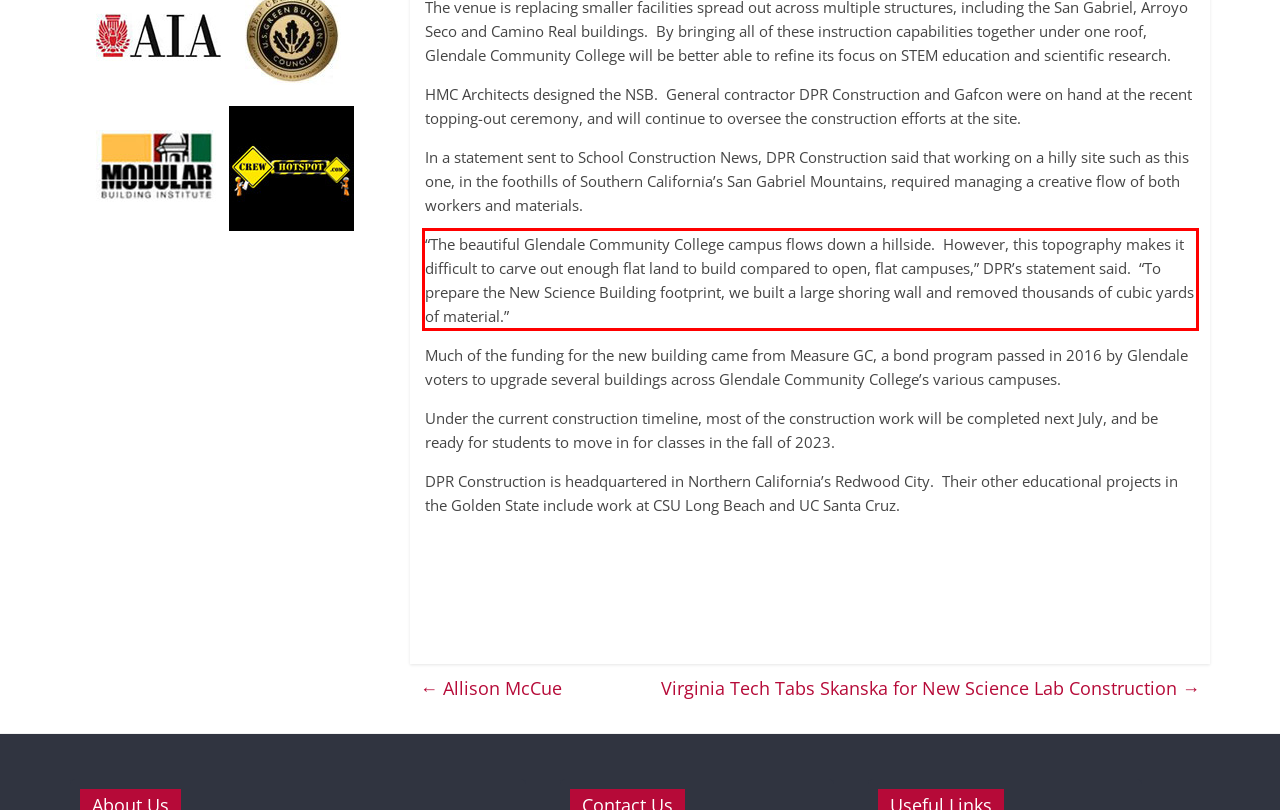With the provided screenshot of a webpage, locate the red bounding box and perform OCR to extract the text content inside it.

“The beautiful Glendale Community College campus flows down a hillside. However, this topography makes it difficult to carve out enough flat land to build compared to open, flat campuses,” DPR’s statement said. “To prepare the New Science Building footprint, we built a large shoring wall and removed thousands of cubic yards of material.”